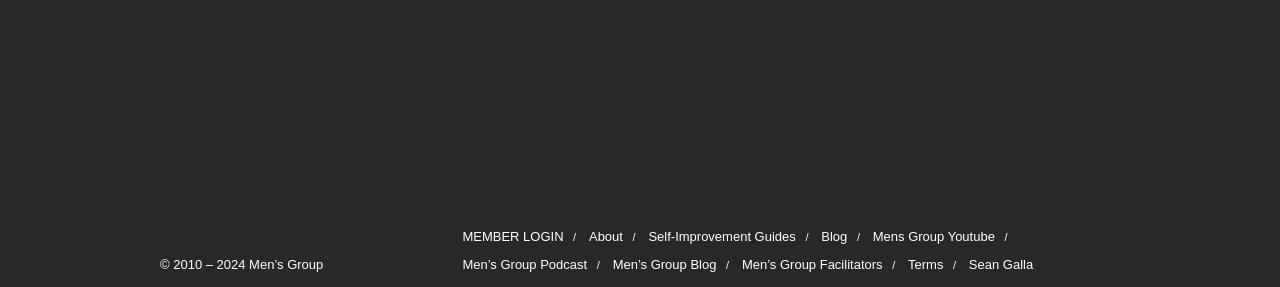Kindly provide the bounding box coordinates of the section you need to click on to fulfill the given instruction: "login as a member".

[0.361, 0.798, 0.44, 0.85]